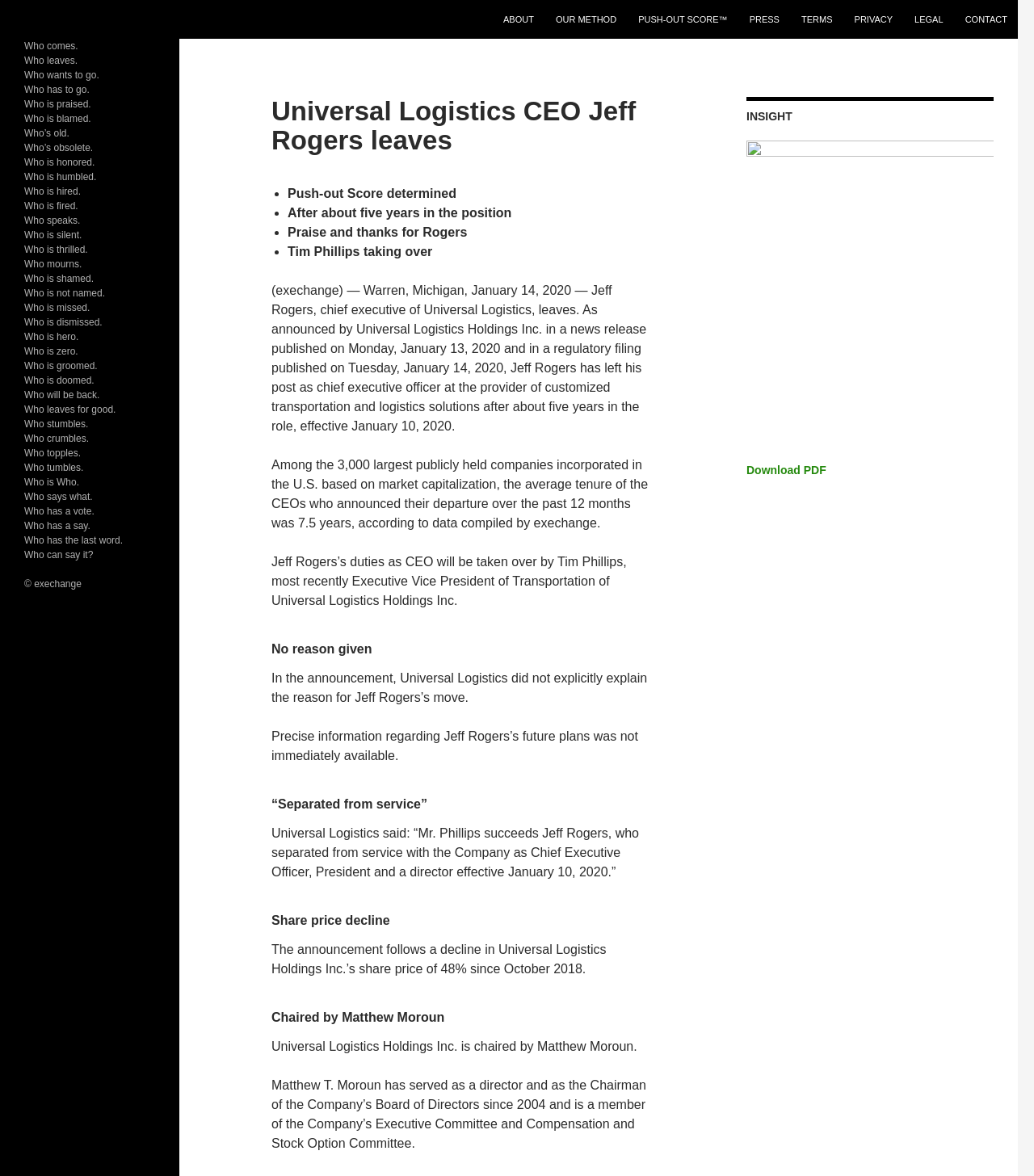Please locate the bounding box coordinates of the element that should be clicked to achieve the given instruction: "Click on CONTACT".

[0.924, 0.0, 0.984, 0.033]